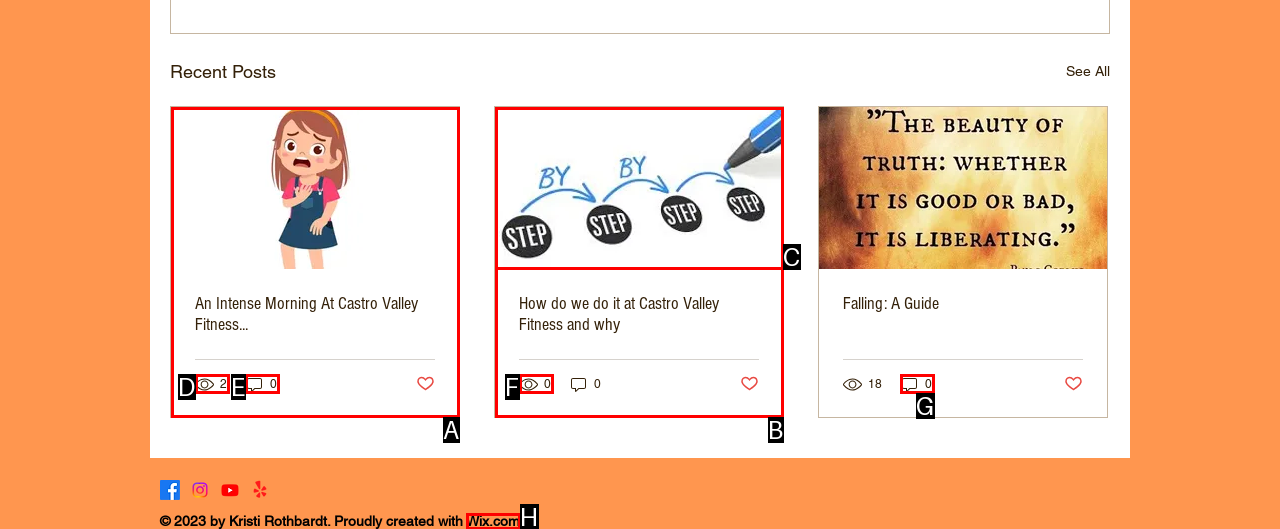Choose the option that aligns with the description: Puzzle and Games for everybody
Respond with the letter of the chosen option directly.

None